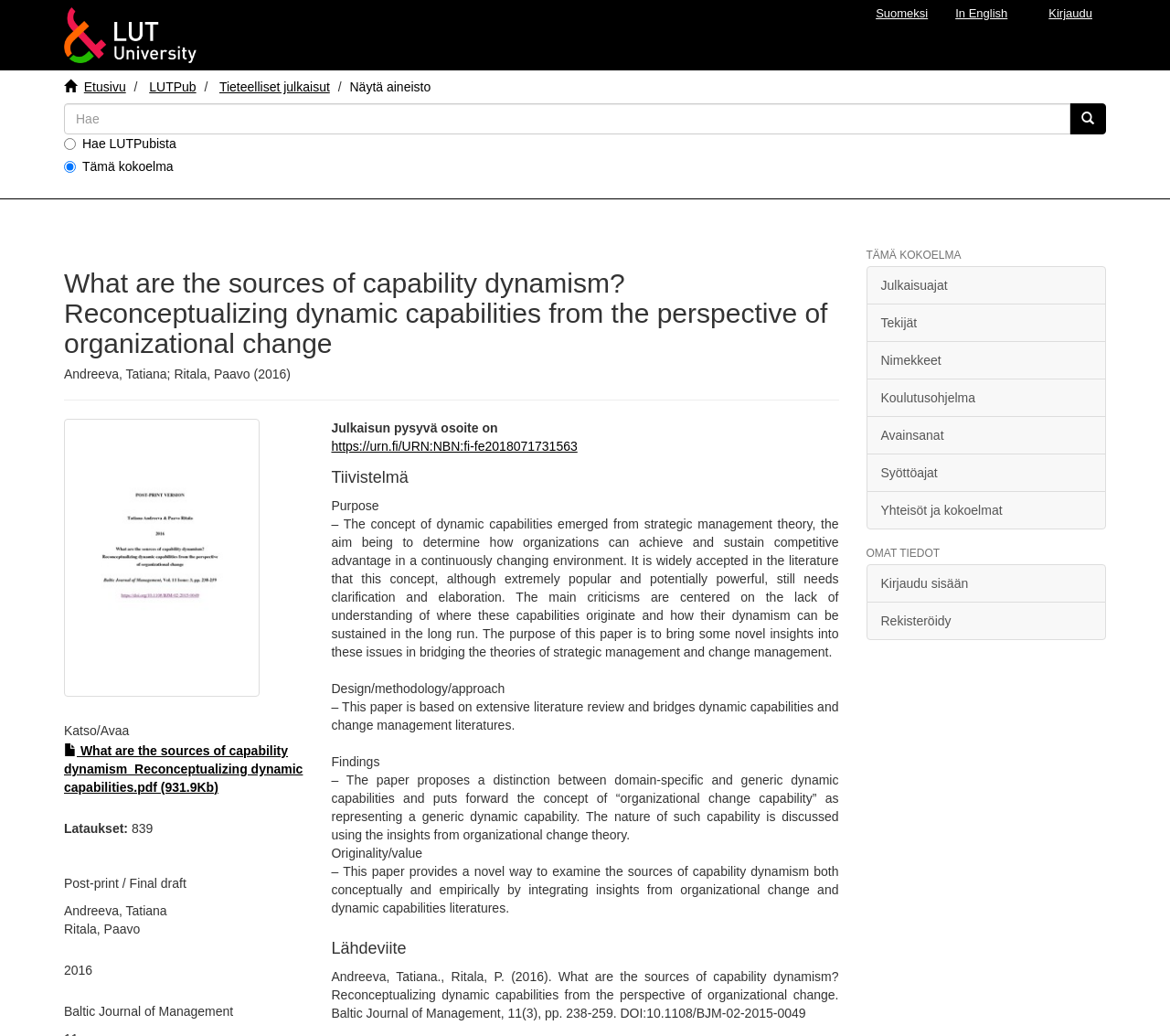Summarize the contents and layout of the webpage in detail.

This webpage appears to be a research paper publication page. At the top, there are several links to navigate to different sections of the website, including "LUTPub Etusivu", "Suomeksi", "In English", and "Kirjaudu". Below these links, there is a search bar with a radio button selection and a "Siirry" button.

The main content of the page is divided into two sections. On the left side, there is a heading that displays the title of the research paper, "What are the sources of capability dynamism? Reconceptualizing dynamic capabilities from the perspective of organizational change", followed by the authors' names, "Andreeva, Tatiana; Ritala, Paavo (2016)". Below this, there is a horizontal separator line, and then a link to download the paper in PDF format.

On the right side, there is a table of contents with several headings, including "Tiivistelmä" (Abstract), "Design/methodology/approach", "Findings", "Originality/value", and "Lähdeviite" (Reference). Each heading is followed by a brief description or summary of the corresponding section of the paper.

Below the table of contents, there is a section with links to related information, including "Julkaisuajat" (Publication dates), "Tekijät" (Authors), "Nimekkeet" (Titles), and others. Finally, at the bottom of the page, there is a section with links to login or register.

Overall, the webpage is well-organized and easy to navigate, with clear headings and concise summaries of the research paper's content.